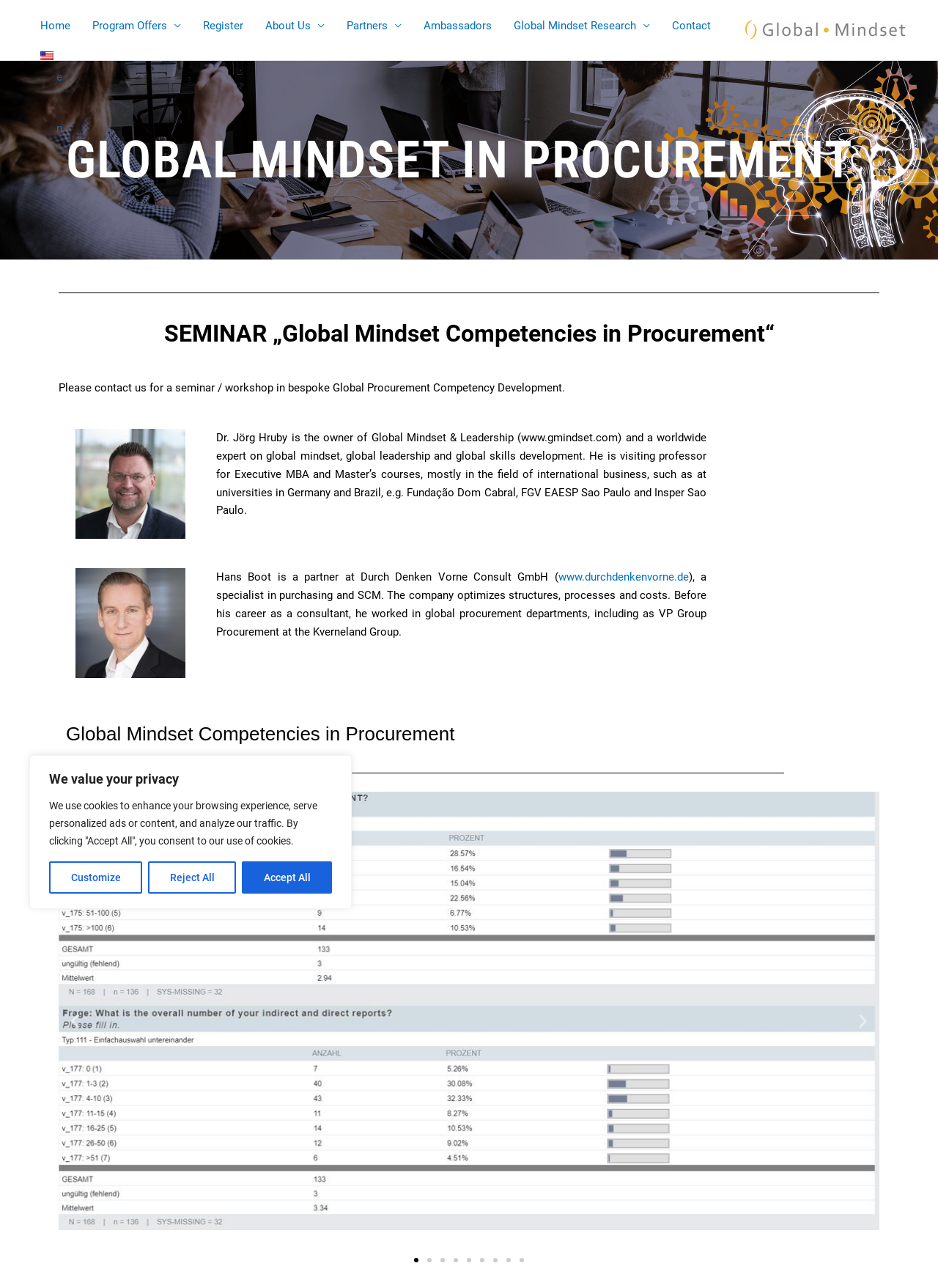Who is the owner of Global Mindset & Leadership?
With the help of the image, please provide a detailed response to the question.

I found the answer by reading the StaticText 'Dr. Jörg Hruby is the owner of Global Mindset & Leadership (www.gmindset.com) and a worldwide expert on global mindset, global leadership and global skills development.' which is a sub-element of the image 'Gmindset'.